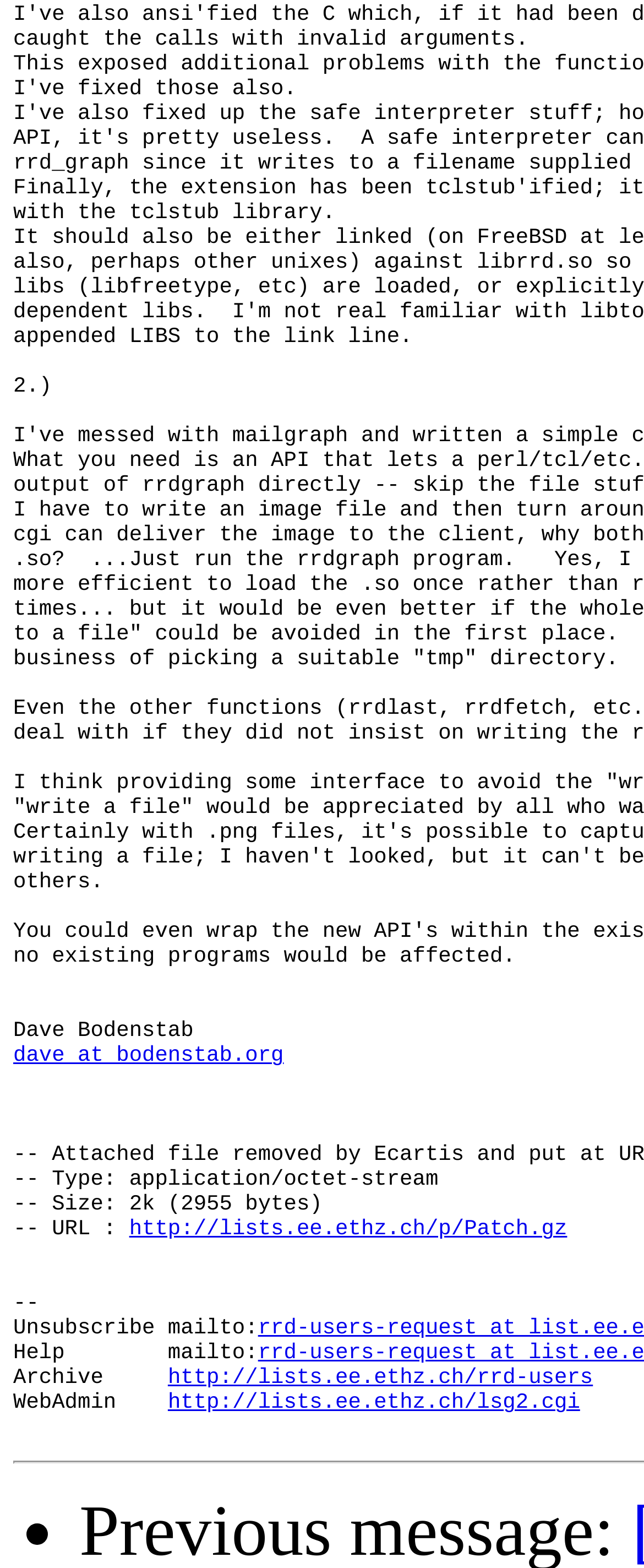Predict the bounding box of the UI element that fits this description: "http://lists.ee.ethz.ch/rrd-users".

[0.261, 0.871, 0.924, 0.887]